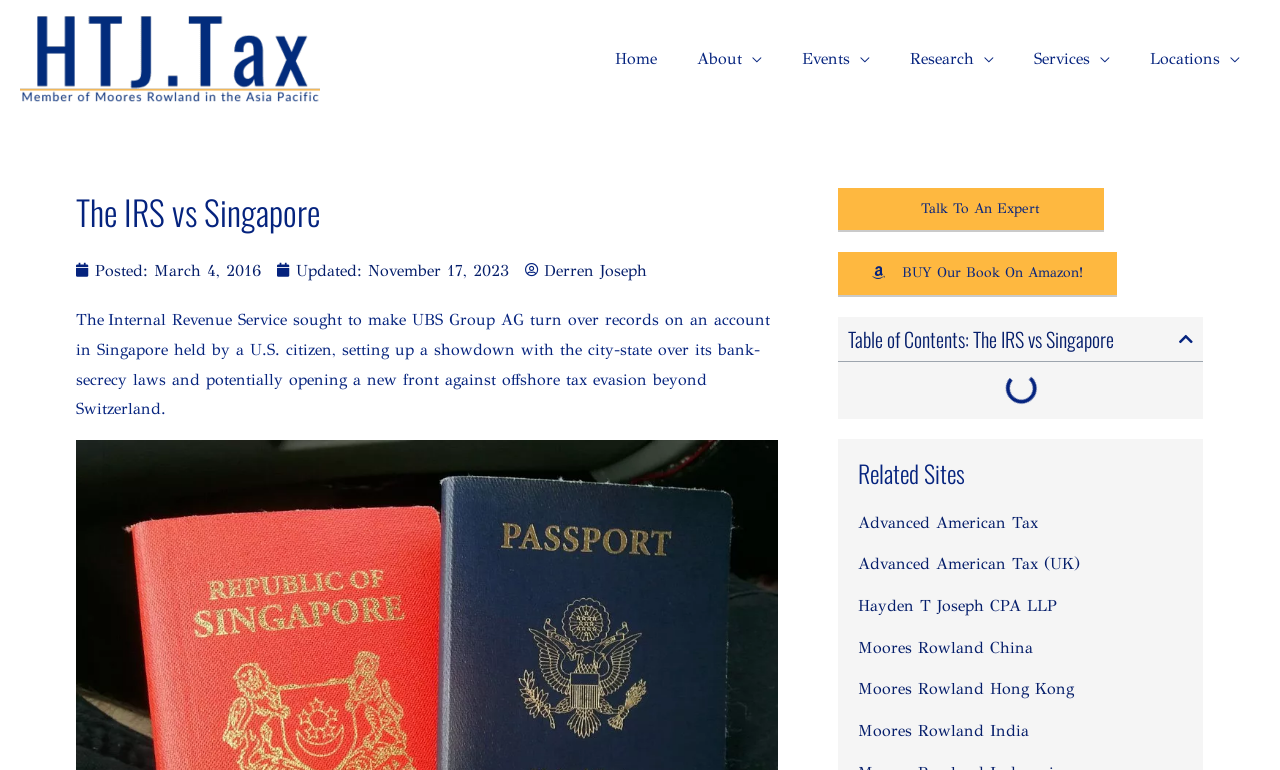Specify the bounding box coordinates of the area to click in order to execute this command: 'Talk to an expert'. The coordinates should consist of four float numbers ranging from 0 to 1, and should be formatted as [left, top, right, bottom].

[0.655, 0.244, 0.863, 0.301]